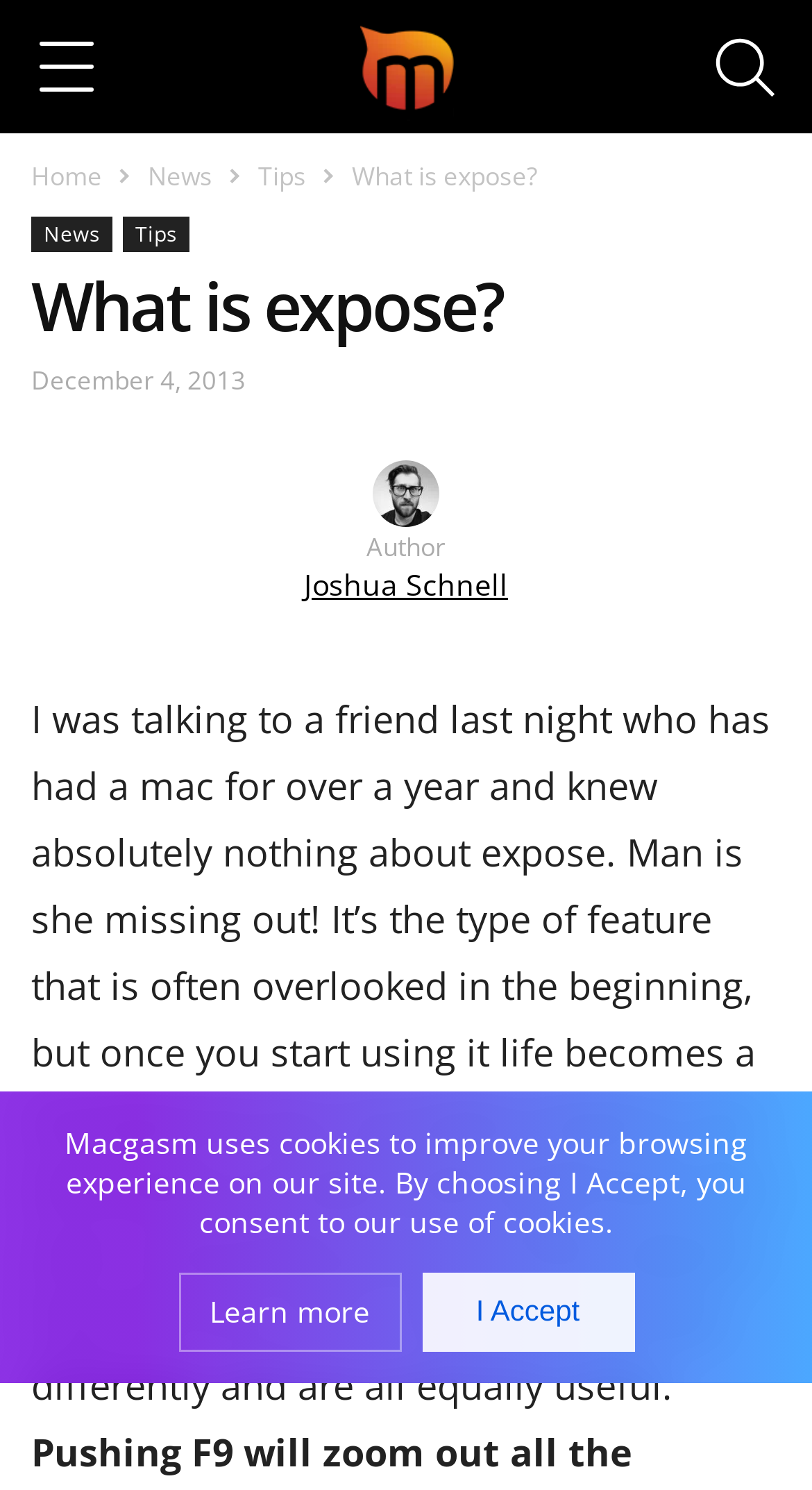Identify and provide the text of the main header on the webpage.

What is expose?